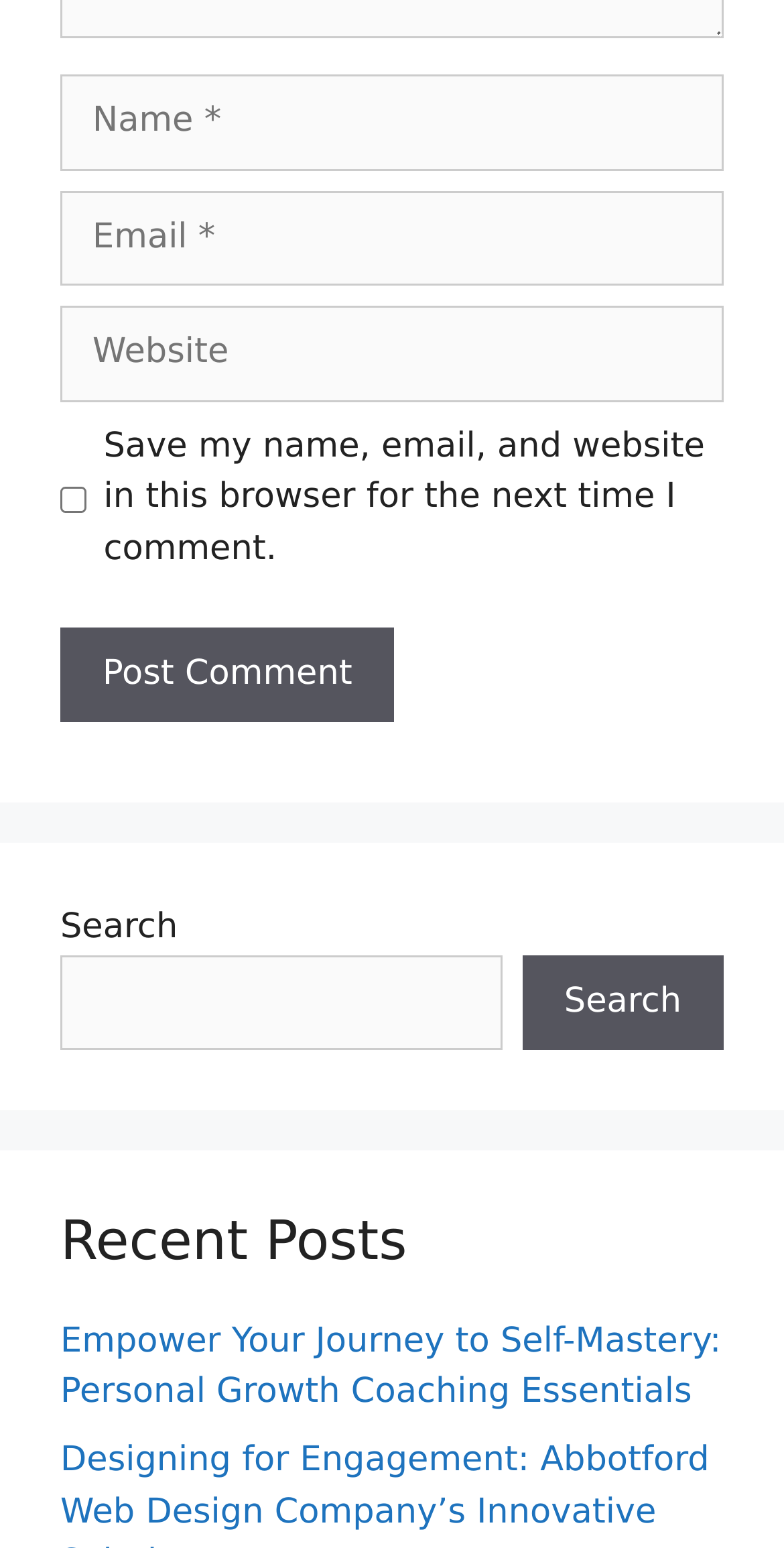Please identify the bounding box coordinates of the element I should click to complete this instruction: 'Enter your name'. The coordinates should be given as four float numbers between 0 and 1, like this: [left, top, right, bottom].

[0.077, 0.049, 0.923, 0.11]